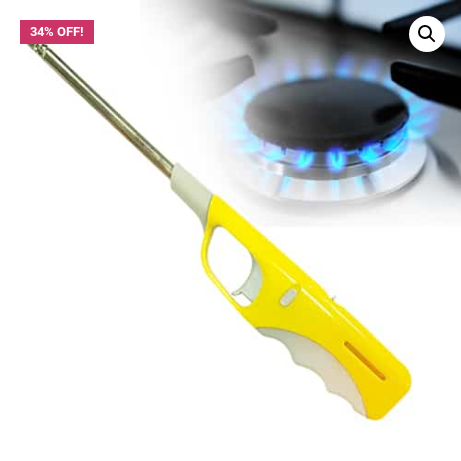What is the purpose of the long neck on the gas lighter?
Craft a detailed and extensive response to the question.

The caption explains that the gas lighter is 'designed with a long neck for safety and ease of use', making it ideal for lighting barbecues, stoves, or fireplaces.